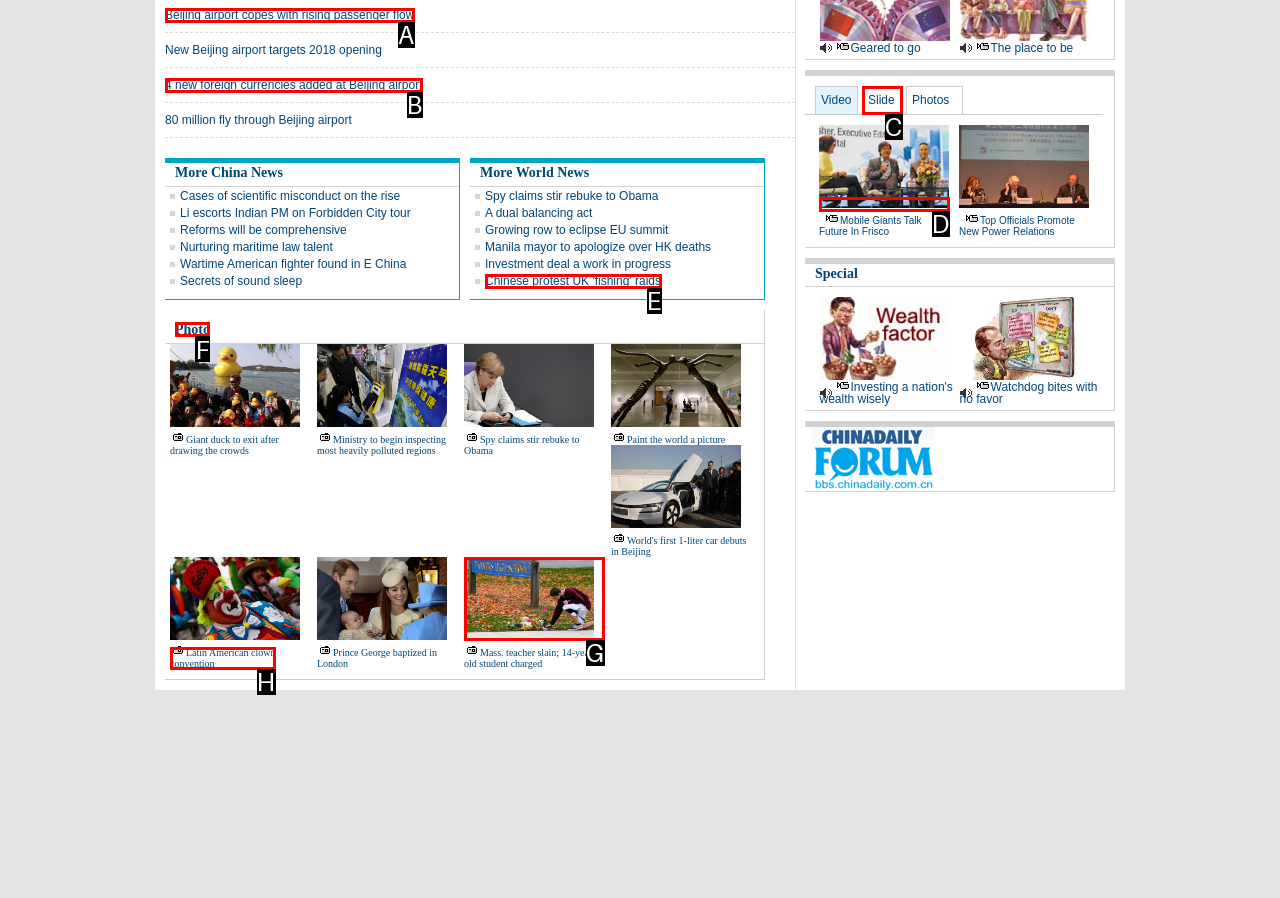Determine the letter of the element to click to accomplish this task: Open 'Photo'. Respond with the letter.

F